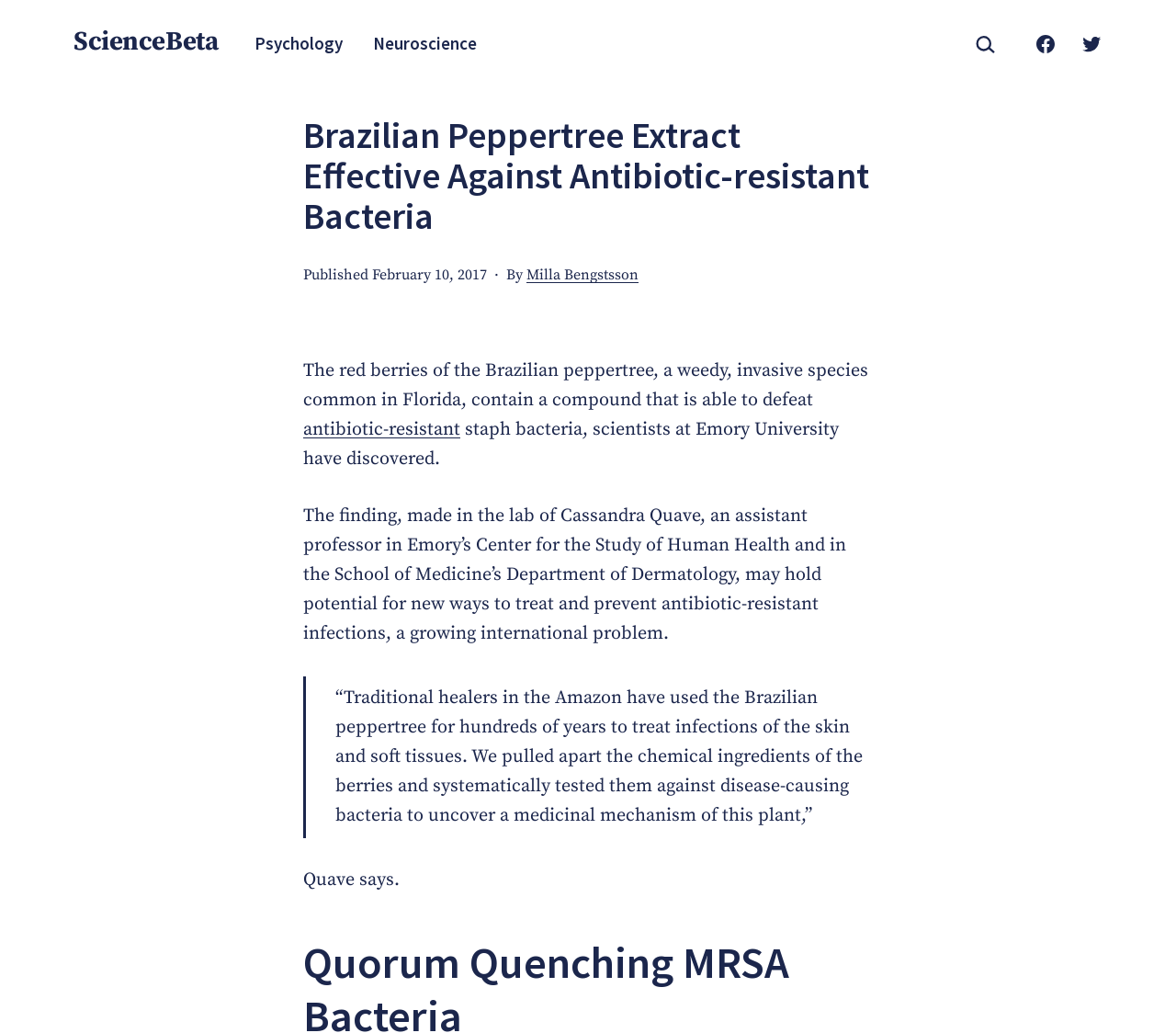What is the date of publication of this article?
Look at the screenshot and give a one-word or phrase answer.

February 10, 2017